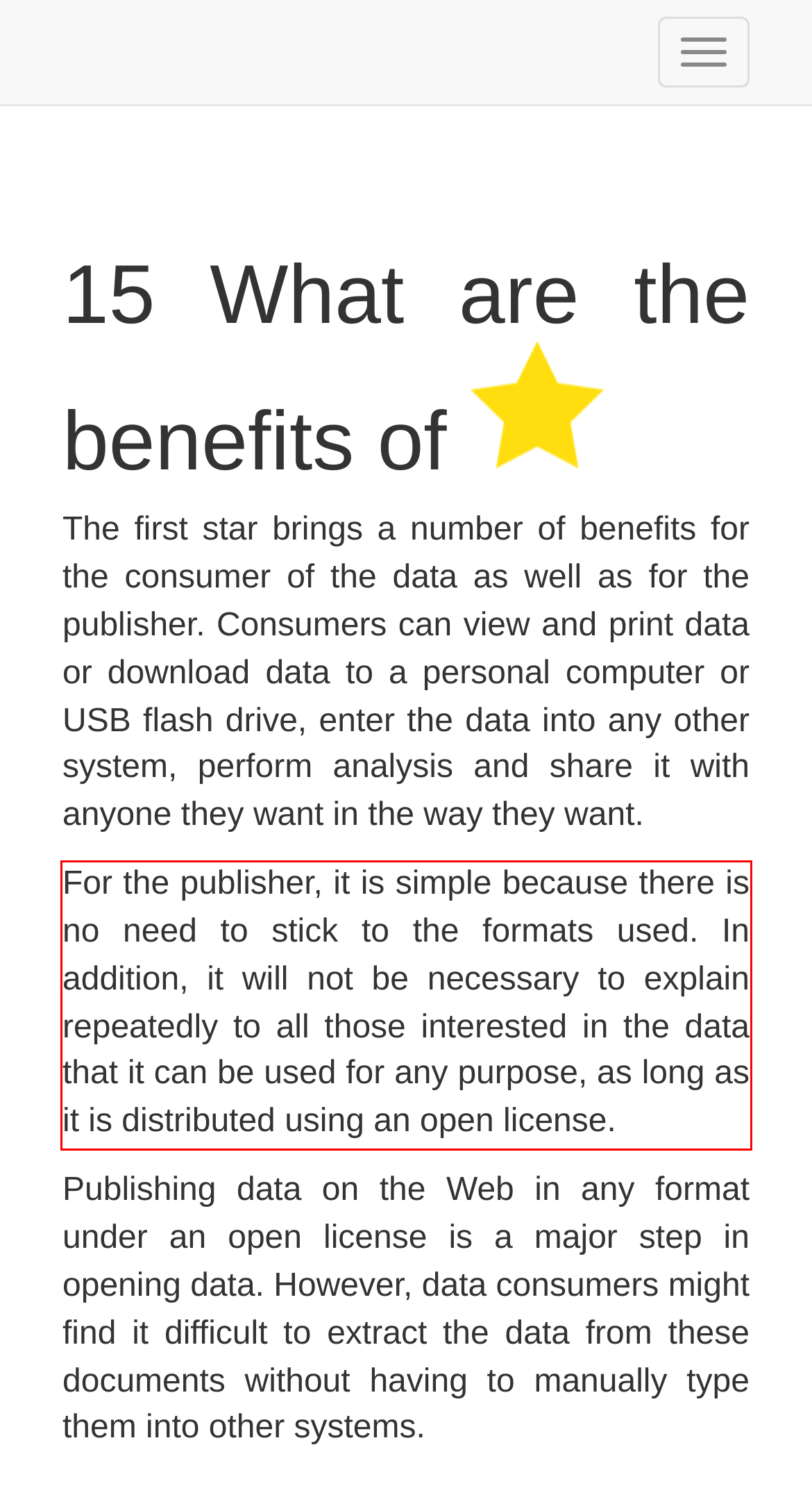You are given a webpage screenshot with a red bounding box around a UI element. Extract and generate the text inside this red bounding box.

For the publisher, it is simple because there is no need to stick to the formats used. In addition, it will not be necessary to explain repeatedly to all those interested in the data that it can be used for any purpose, as long as it is distributed using an open license.